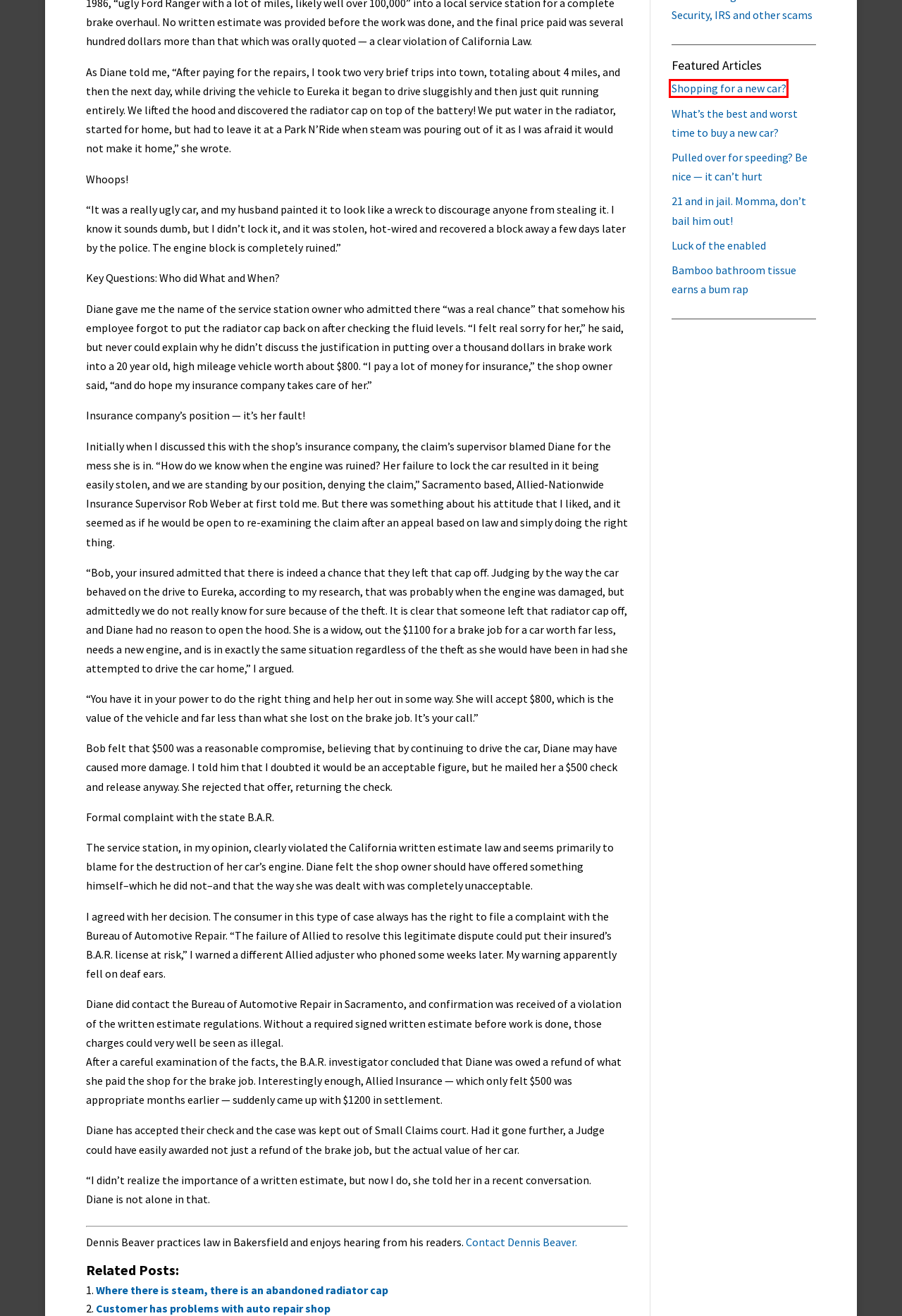Examine the screenshot of the webpage, which has a red bounding box around a UI element. Select the webpage description that best fits the new webpage after the element inside the red bounding box is clicked. Here are the choices:
A. Luck of the enabled - Dennis Beaver
B. Shopping for a new car? - Dennis Beaver
C. Where there is steam, there is an abandoned radiator cap - Dennis Beaver
D. Pulled over for speeding? Be nice — it can’t hurt - Dennis Beaver
E. Customer has problems with auto repair shop - Dennis Beaver
F. What’s the best and worst time to buy a new car? - Dennis Beaver
G. Bamboo bathroom tissue earns a bum rap - Dennis Beaver
H. Twenty One and in jail. Momma, don’t bail him out! - Dennis Beaver

B